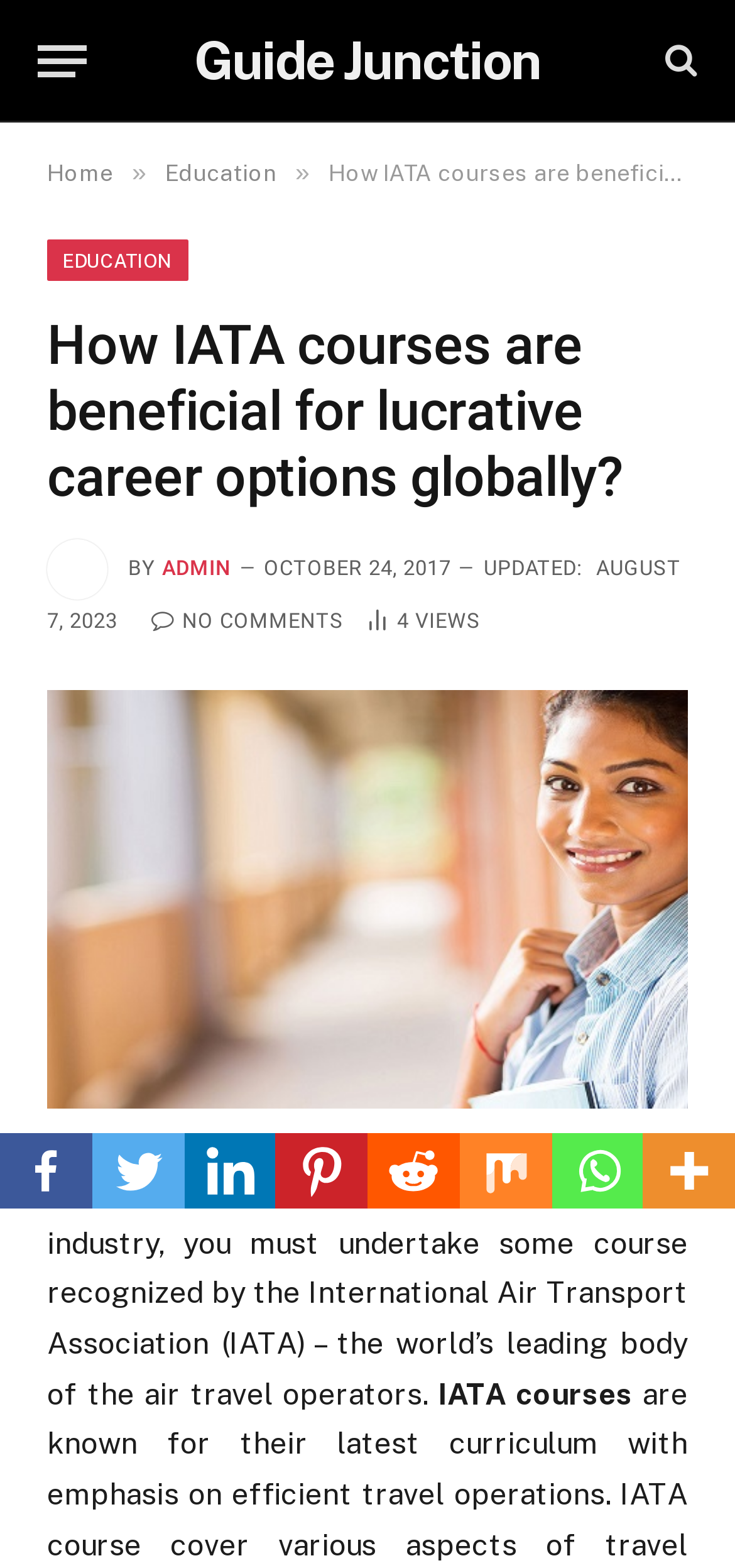How many social media links are available?
Answer the question in a detailed and comprehensive manner.

The social media links are located at the bottom of the webpage. There are 7 links available, which are Facebook, Twitter, Linkedin, Pinterest, Reddit, Mix, and Whatsapp.